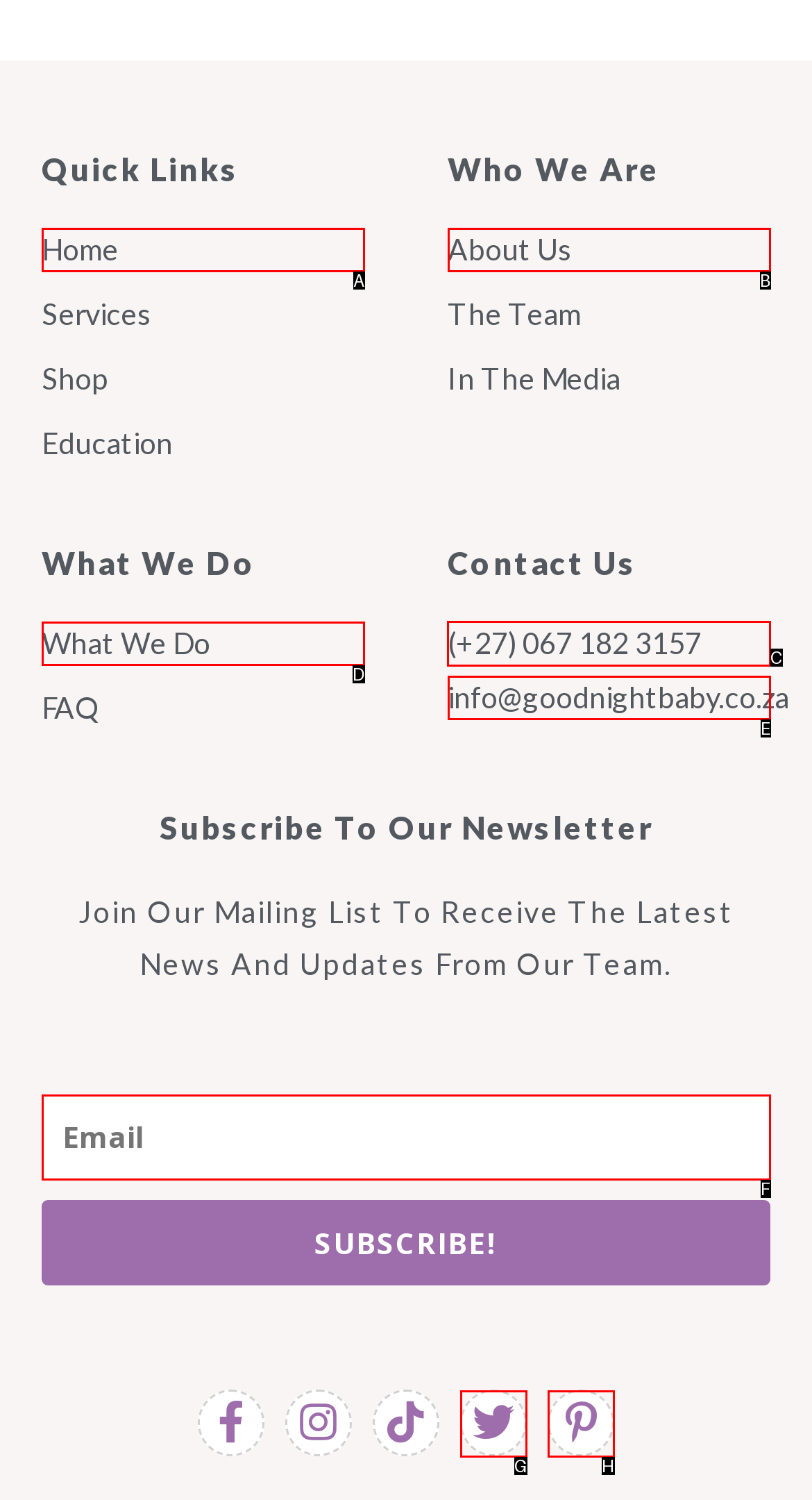From the given options, indicate the letter that corresponds to the action needed to complete this task: follow on Instagram. Respond with only the letter.

None